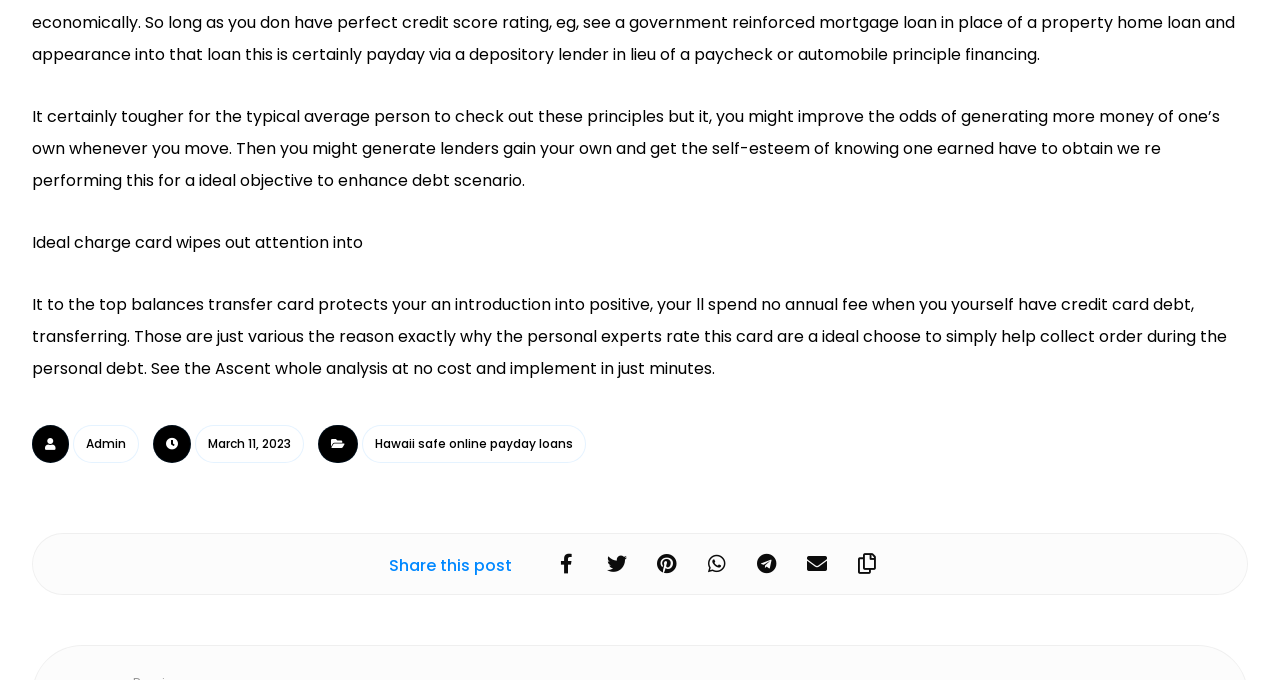Find the bounding box coordinates of the clickable area that will achieve the following instruction: "Click the Admin link".

[0.057, 0.625, 0.109, 0.681]